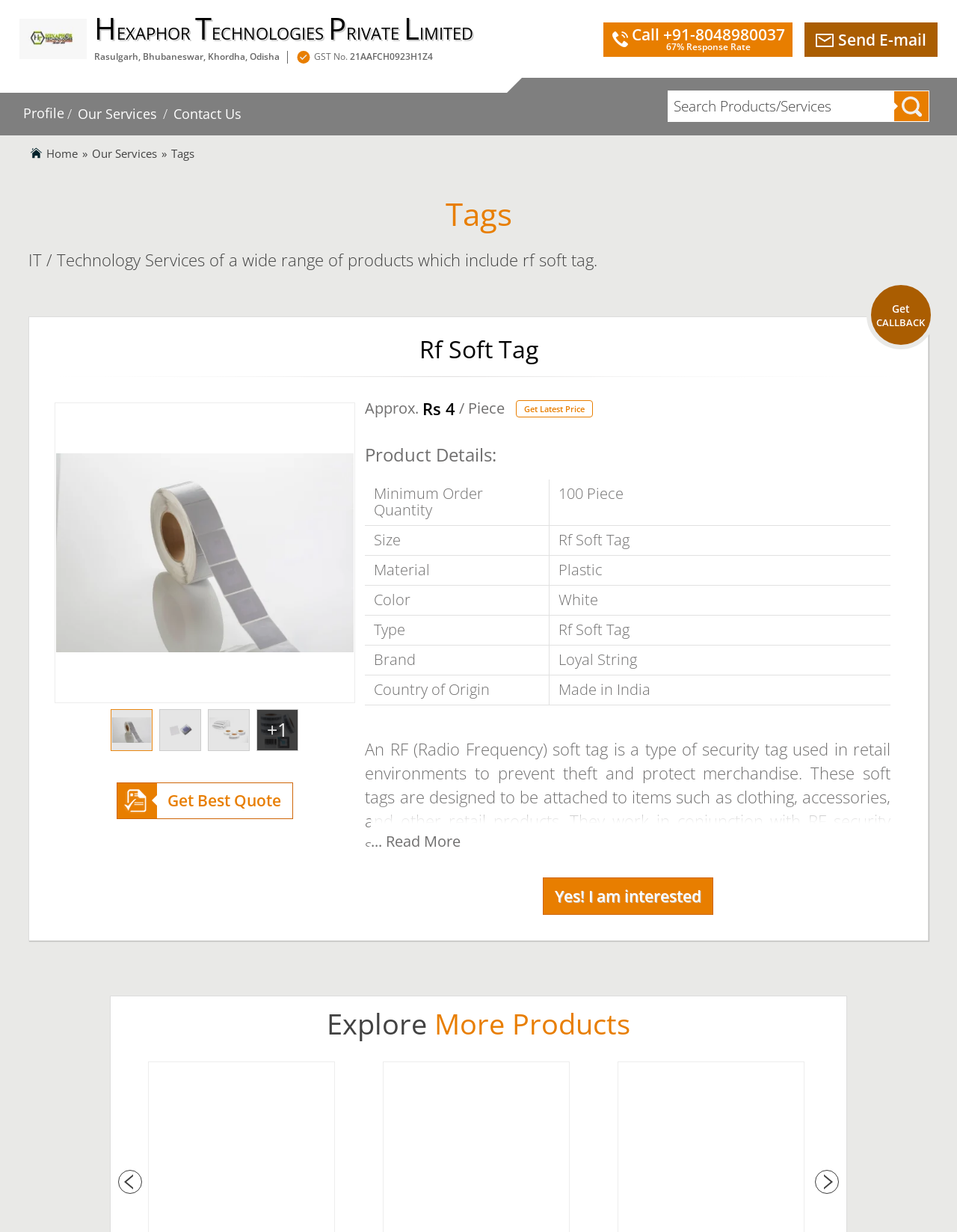Analyze the image and answer the question with as much detail as possible: 
What is the purpose of an RF soft tag?

The purpose of an RF soft tag can be found in the product description section, where it is mentioned that 'An RF (Radio Frequency) soft tag is a type of security tag used in retail environments to prevent theft and protect merchandise'.